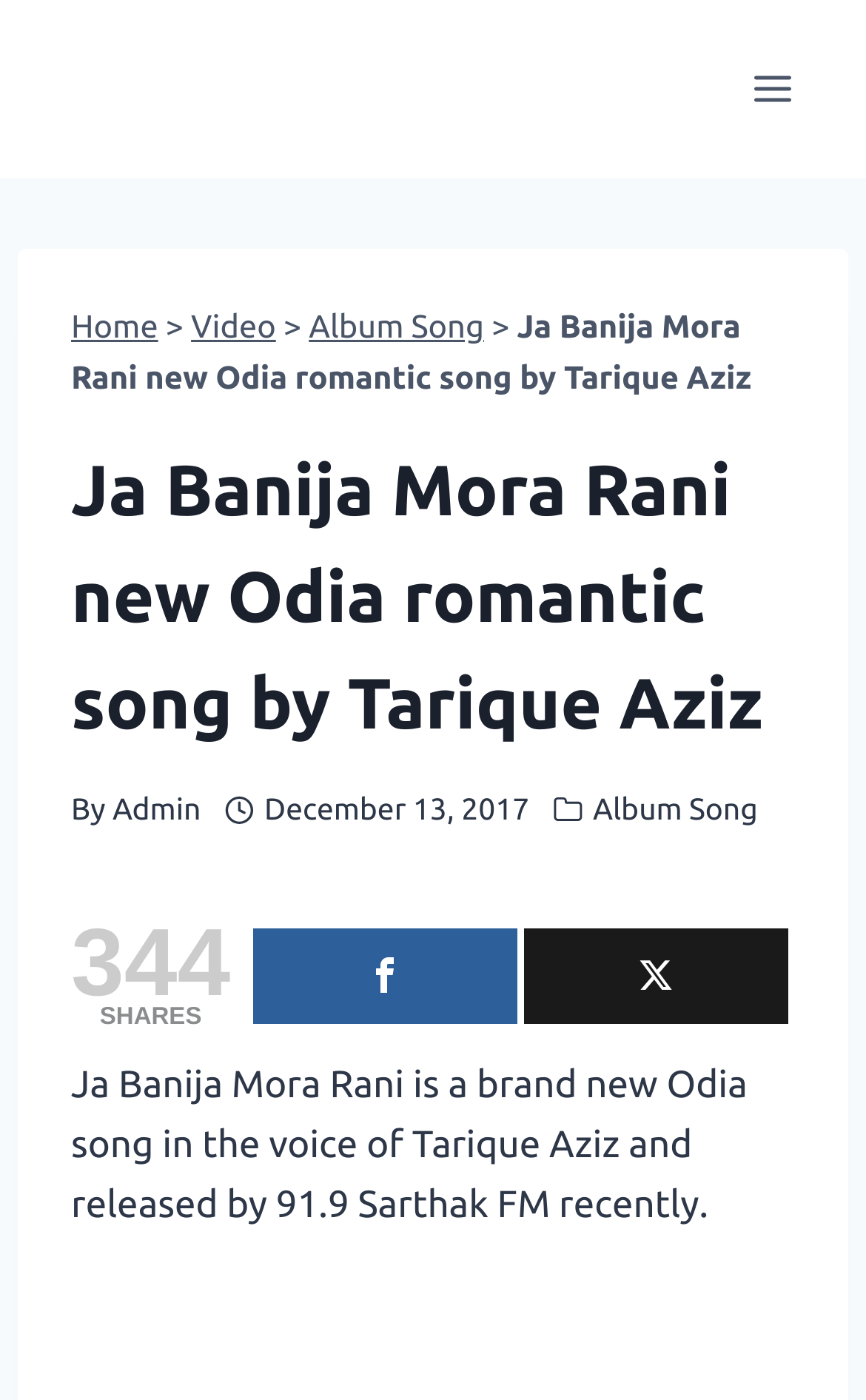How many shares does the song have?
Using the screenshot, give a one-word or short phrase answer.

344